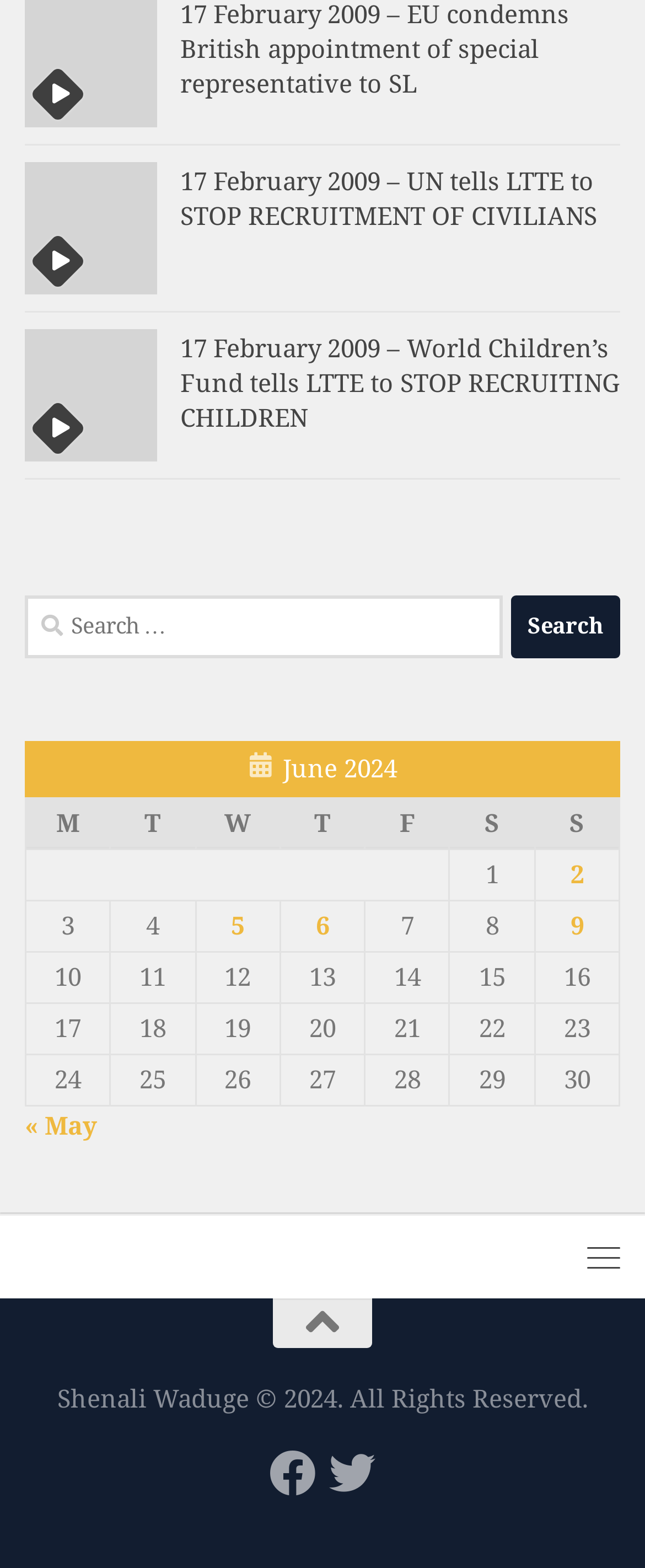Given the description "6", determine the bounding box of the corresponding UI element.

[0.49, 0.581, 0.51, 0.6]